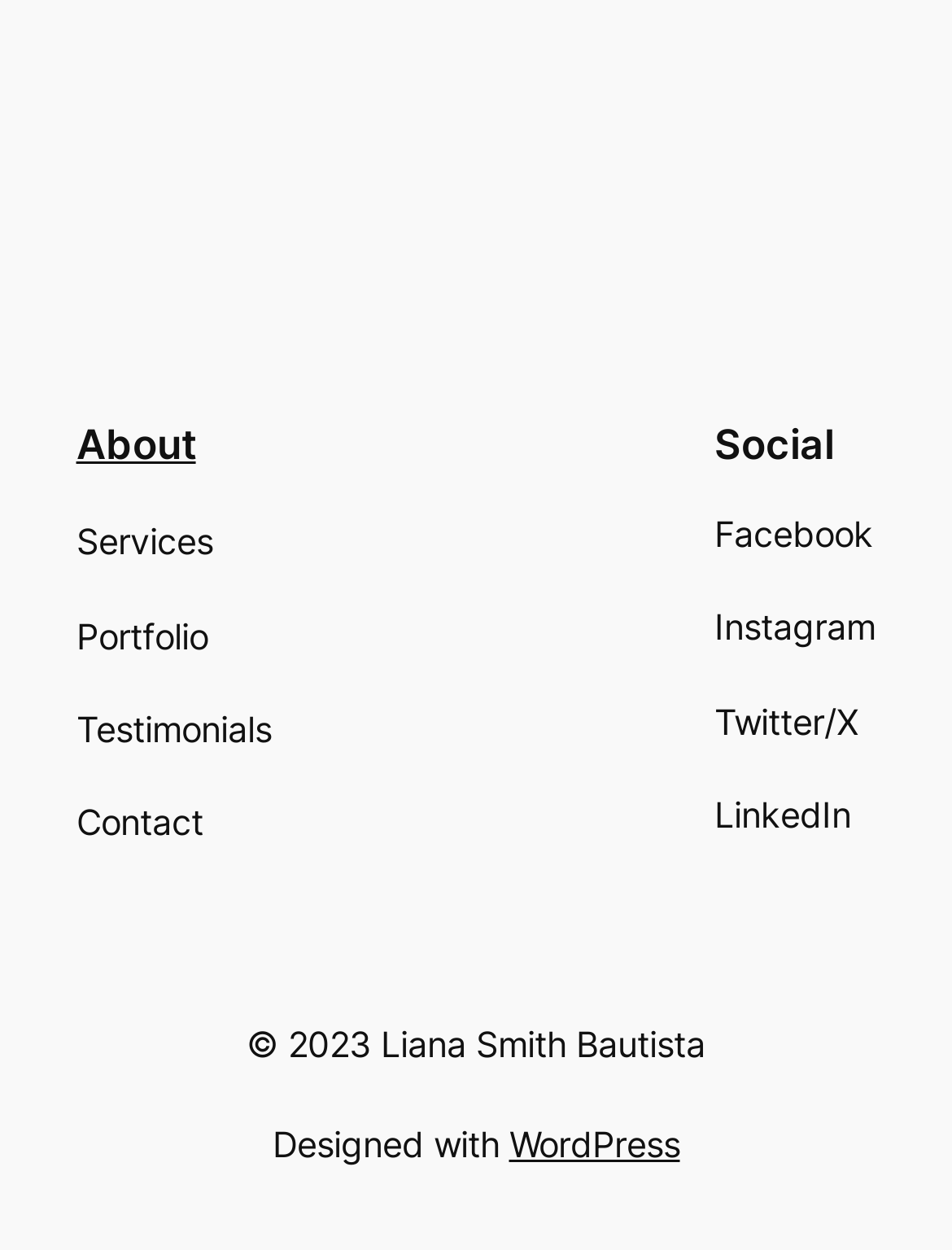Please identify the bounding box coordinates of the element's region that I should click in order to complete the following instruction: "go to About page". The bounding box coordinates consist of four float numbers between 0 and 1, i.e., [left, top, right, bottom].

[0.08, 0.336, 0.206, 0.375]